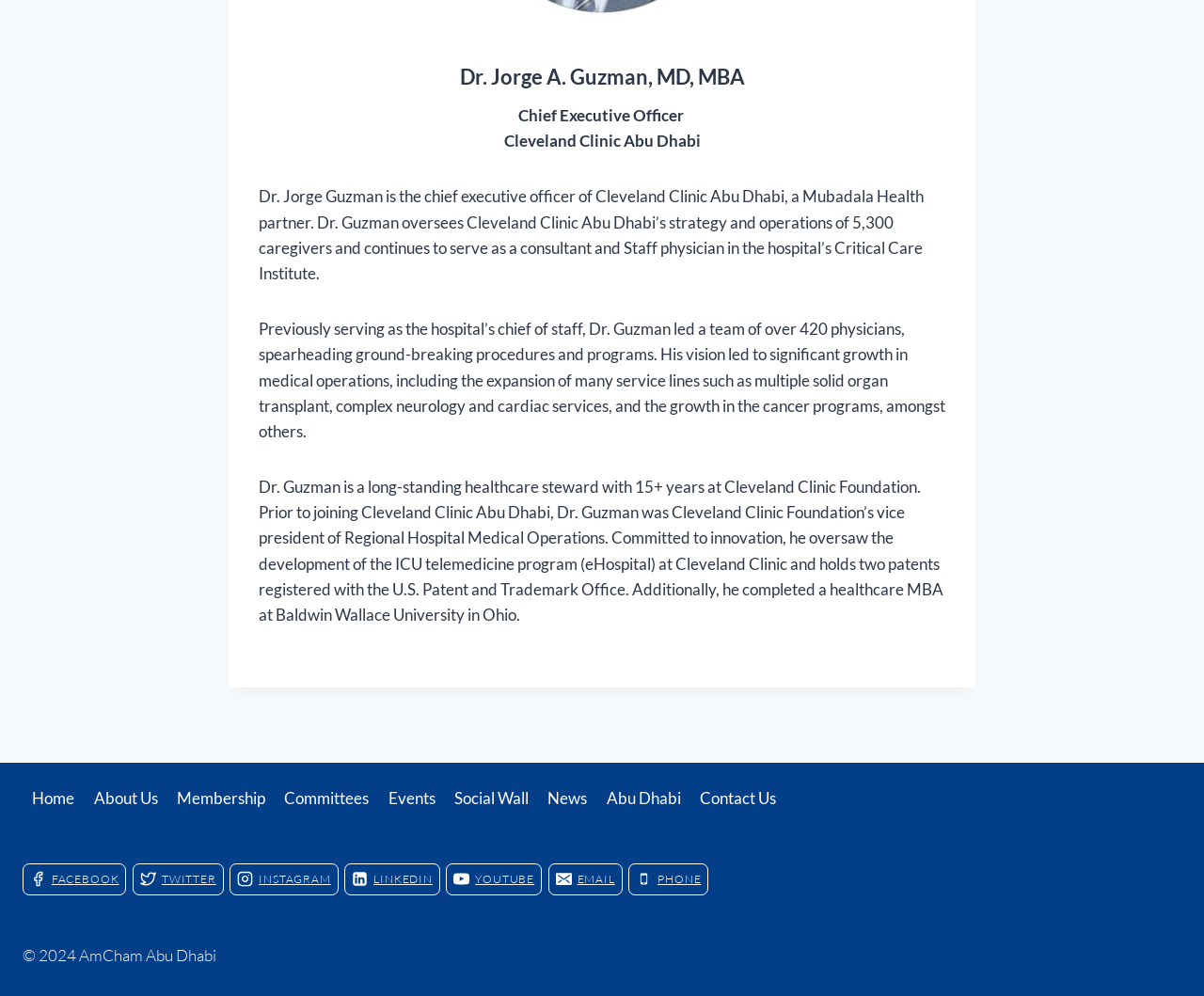Based on the element description Membership, identify the bounding box coordinates for the UI element. The coordinates should be in the format (top-left x, top-left y, bottom-right x, bottom-right y) and within the 0 to 1 range.

[0.139, 0.784, 0.228, 0.819]